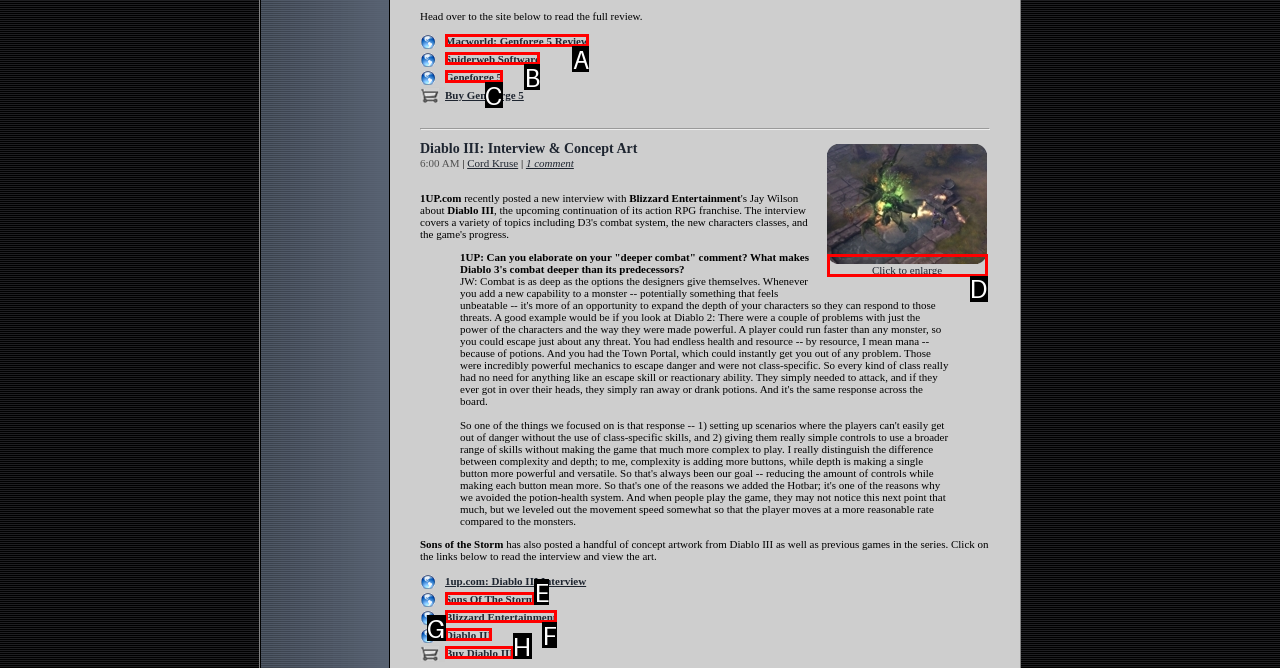Specify which UI element should be clicked to accomplish the task: Buy Diablo III. Answer with the letter of the correct choice.

H